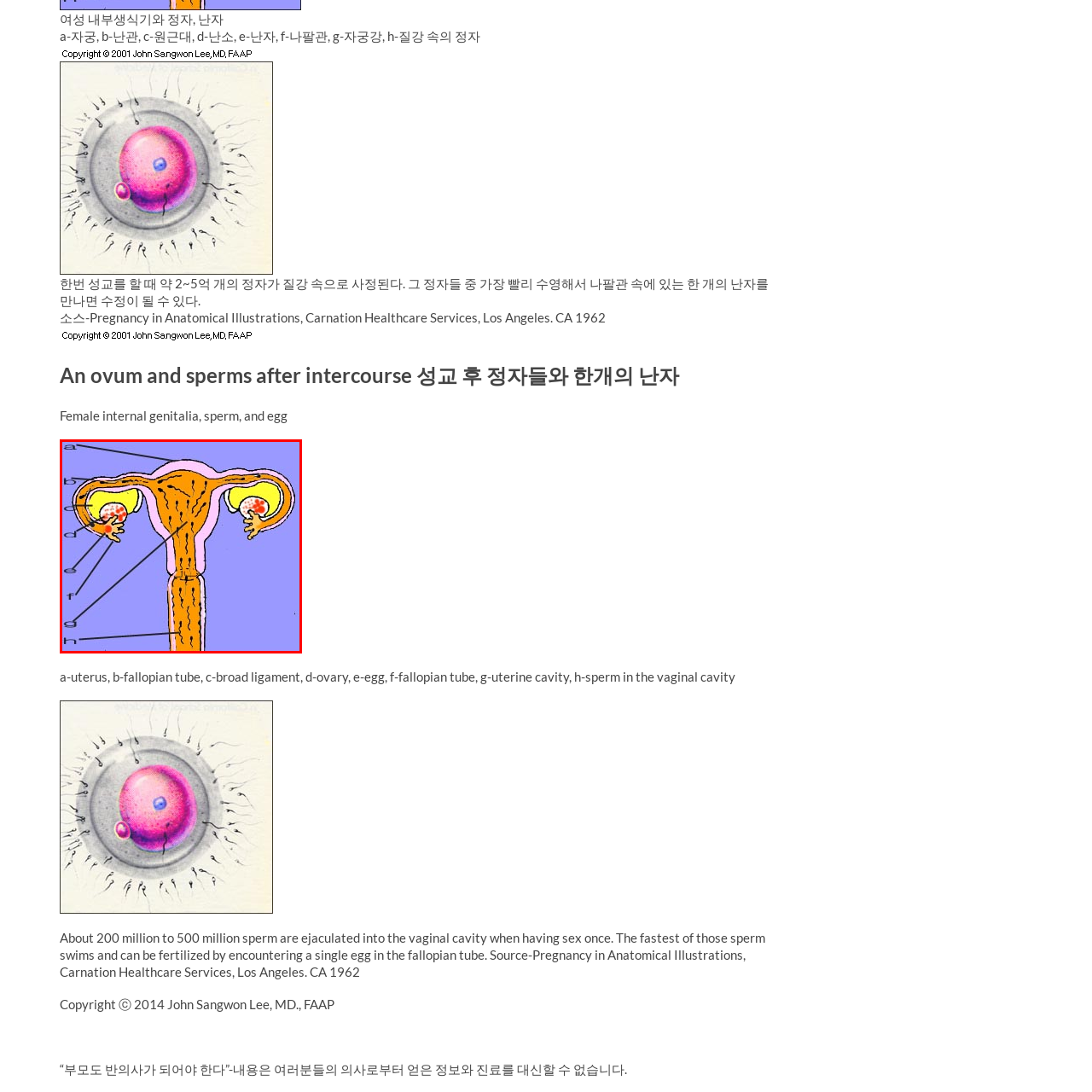Focus your attention on the image enclosed by the red boundary and provide a thorough answer to the question that follows, based on the image details: What is the purpose of this diagram?

The diagram is designed to serve as an educational tool, providing a visually engaging reference for understanding the relationships between the reproductive organs, which is essential for processes like fertilization and implantation.